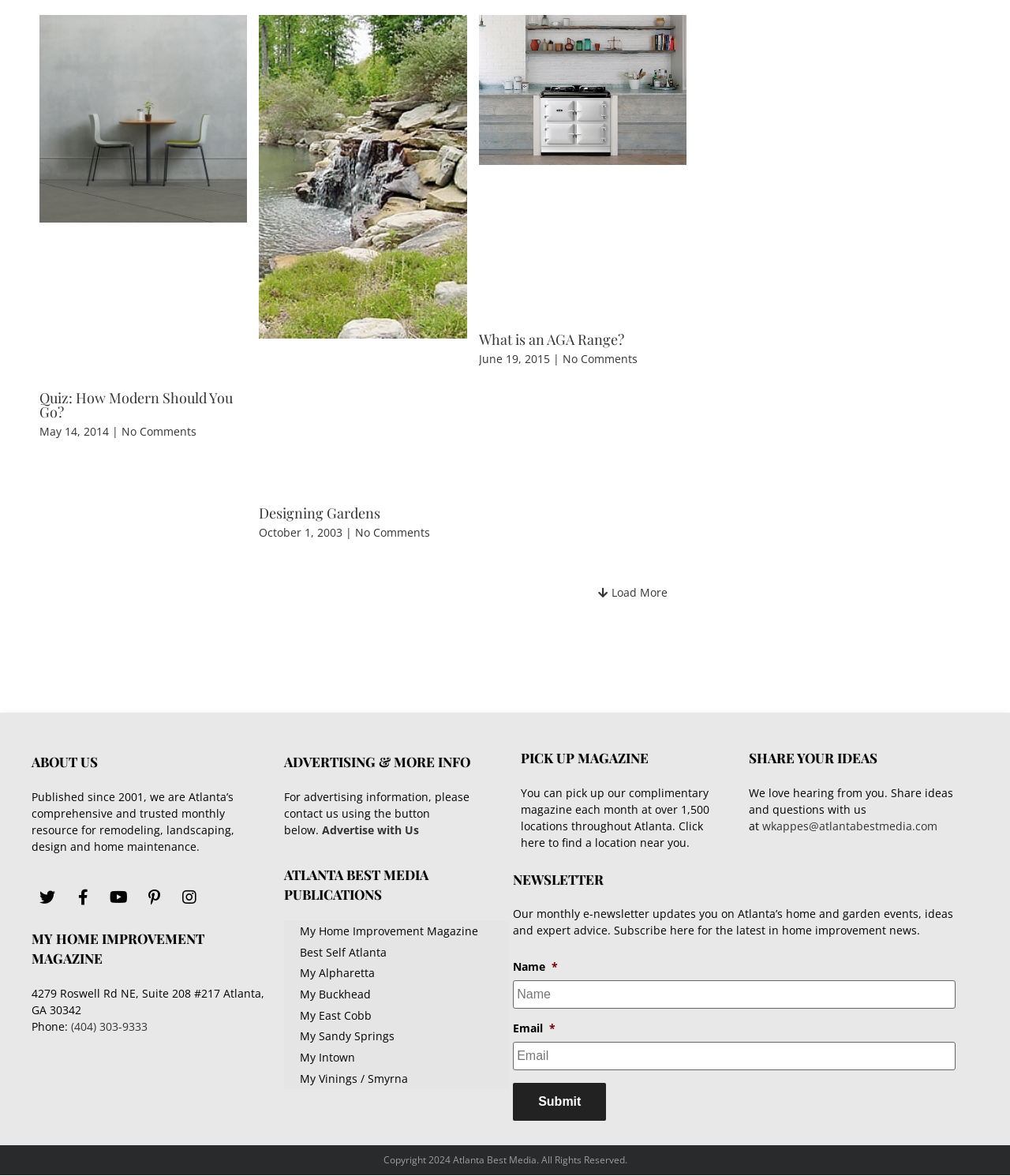Pinpoint the bounding box coordinates for the area that should be clicked to perform the following instruction: "Enter your name in the 'Name' field".

[0.508, 0.834, 0.946, 0.858]